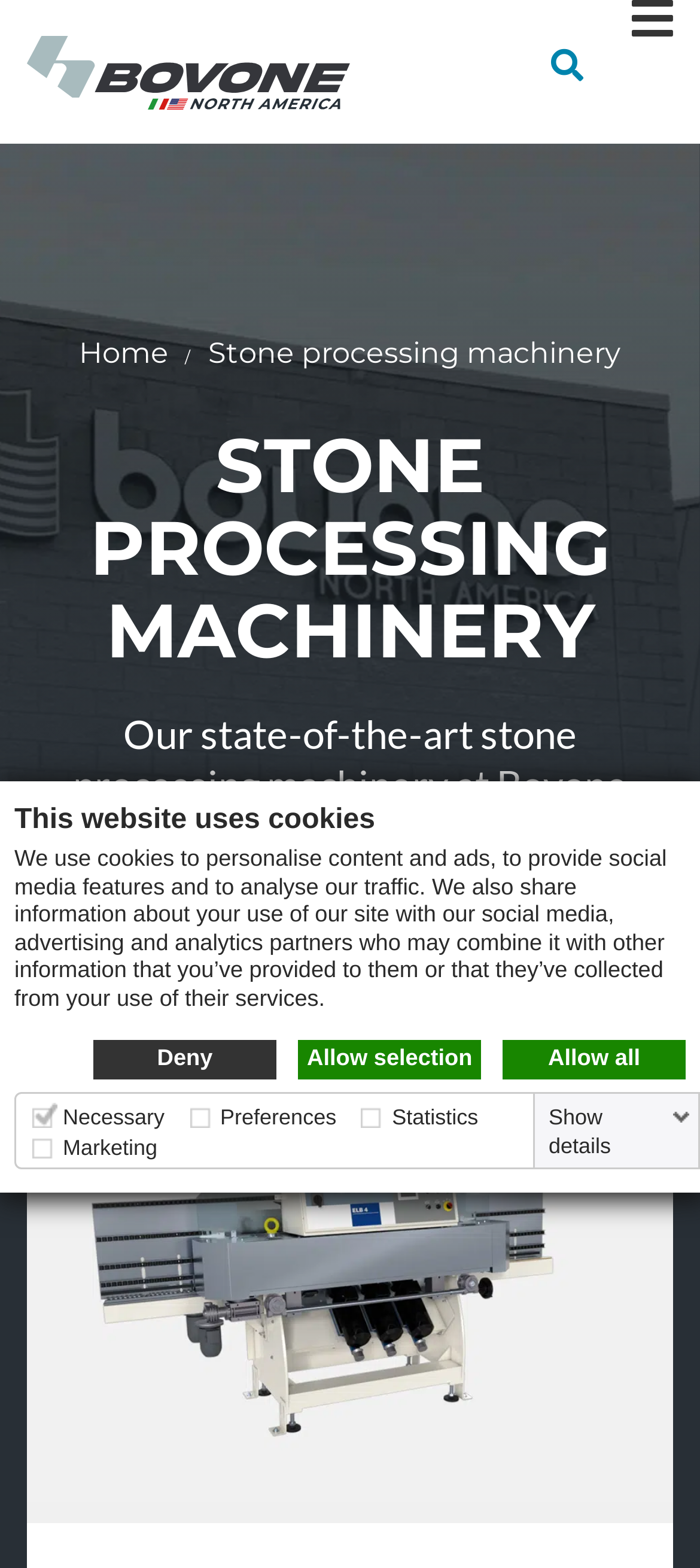Predict the bounding box coordinates of the area that should be clicked to accomplish the following instruction: "Show details". The bounding box coordinates should consist of four float numbers between 0 and 1, i.e., [left, top, right, bottom].

[0.773, 0.703, 0.997, 0.739]